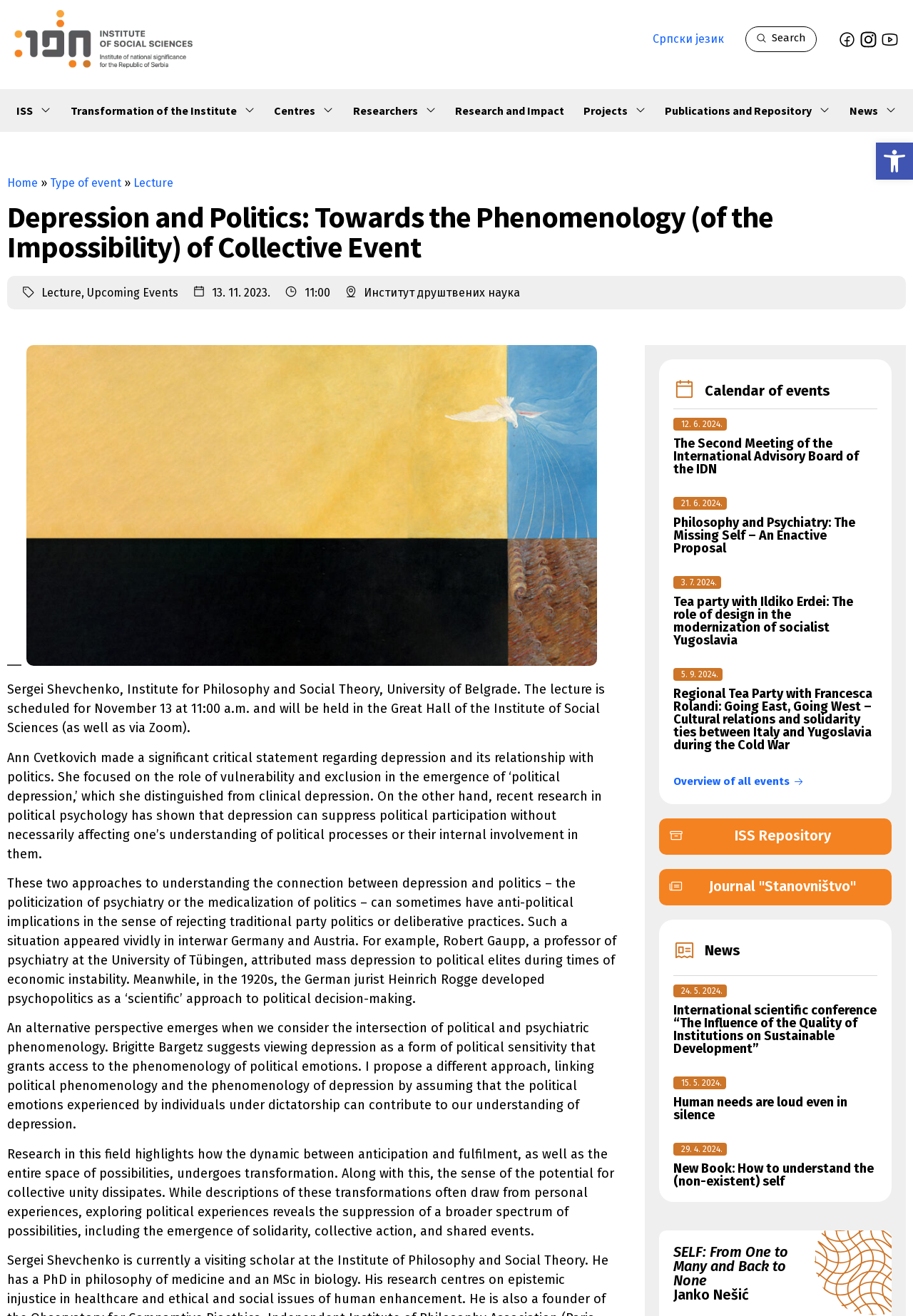Illustrate the webpage thoroughly, mentioning all important details.

This webpage appears to be an event page for a lecture titled "Depression and Politics: Towards the Phenomenology (of the Impossibility) of Collective Event" at the Institute for Philosophy and Social Theory, University of Belgrade. The lecture is scheduled for November 13 at 11:00 a.m. and will be held in the Great Hall of the Institute of Social Sciences, as well as via Zoom.

At the top of the page, there is a toolbar with several links, including "ISS", "Transformation of the Institute", "Centres", "Researchers", "Research and Impact", "Projects", "Publications and Repository", and "News". Below the toolbar, there is a navigation section with breadcrumbs, showing the path from the homepage to the current event page.

The main content of the page is divided into two sections. The first section provides details about the lecture, including the title, date, time, and location. There is also a brief description of the lecture, which discusses the relationship between depression and politics, and how it can be understood through the lens of phenomenology.

The second section lists upcoming events, including lectures, conferences, and tea parties, with dates ranging from May 2024 to September 2024. Each event is listed with a title, date, and a brief description. There are also links to the event pages and to the ISS Repository, Journal "Stanovništvo", and News sections.

Throughout the page, there are several images, including a logo for the Institute for Philosophy and Social Theory, and icons for Facebook, Instagram, and YouTube. The page also has a search function and a link to the calendar of events.